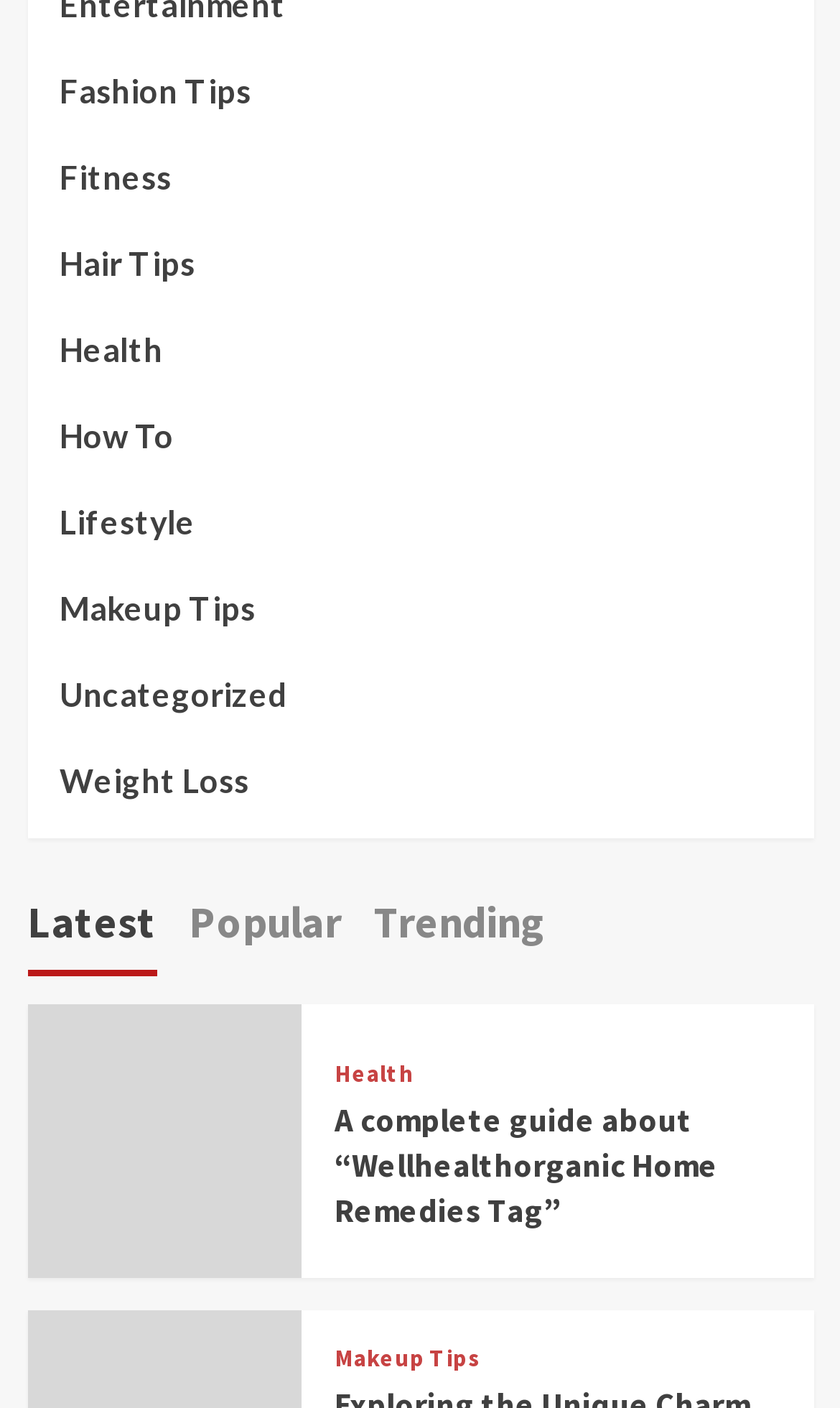How many tabs are in the tablist?
Look at the screenshot and give a one-word or phrase answer.

3